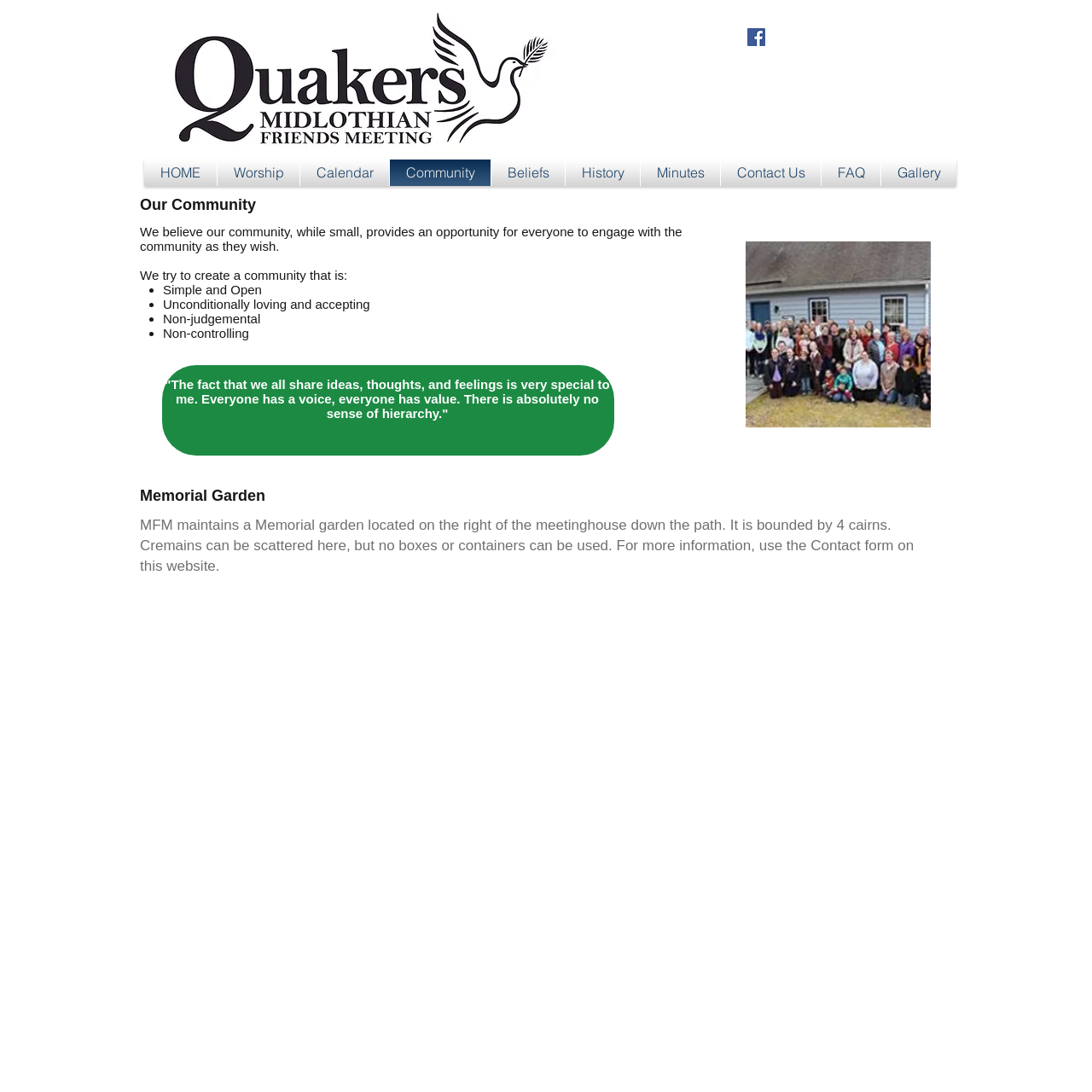Please provide the bounding box coordinates for the element that needs to be clicked to perform the instruction: "Click on the Facebook Social Icon". The coordinates must consist of four float numbers between 0 and 1, formatted as [left, top, right, bottom].

[0.684, 0.026, 0.701, 0.042]